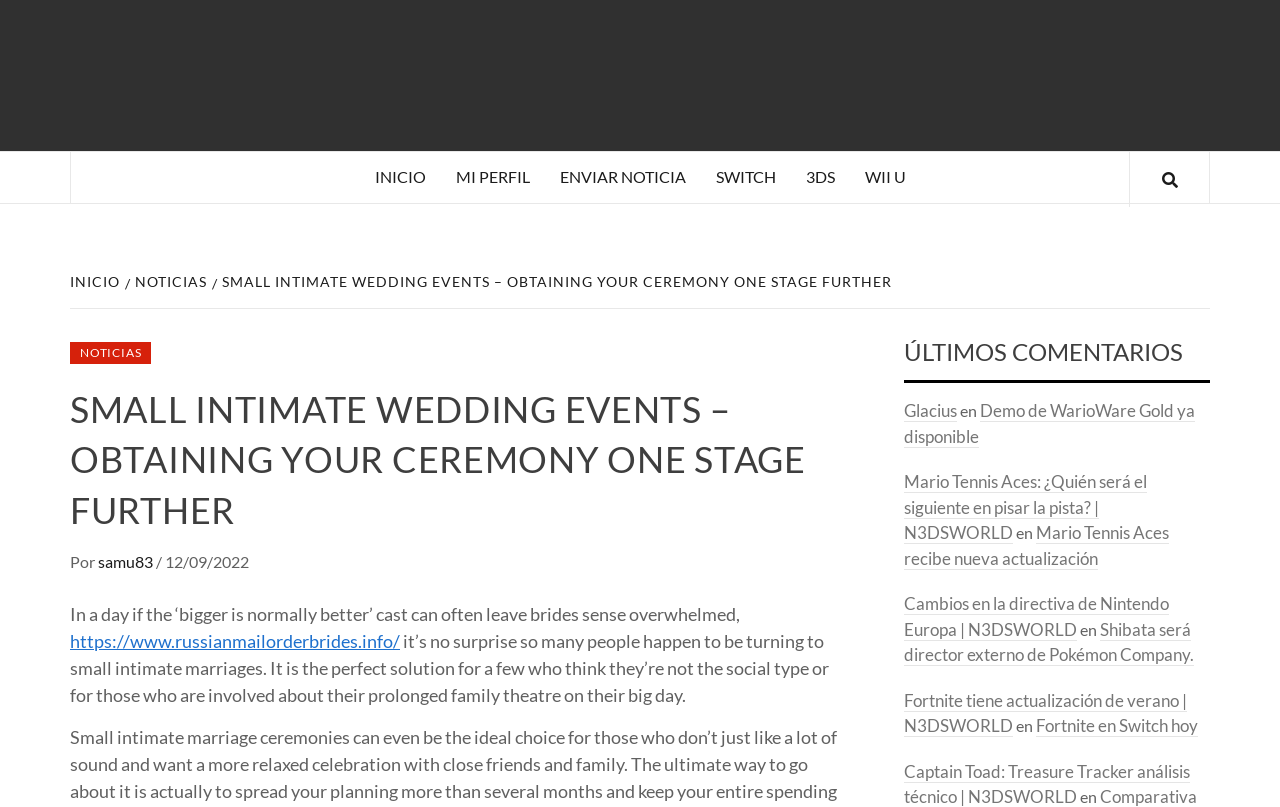Show the bounding box coordinates of the region that should be clicked to follow the instruction: "Click on the 'INICIO' link."

[0.281, 0.188, 0.344, 0.251]